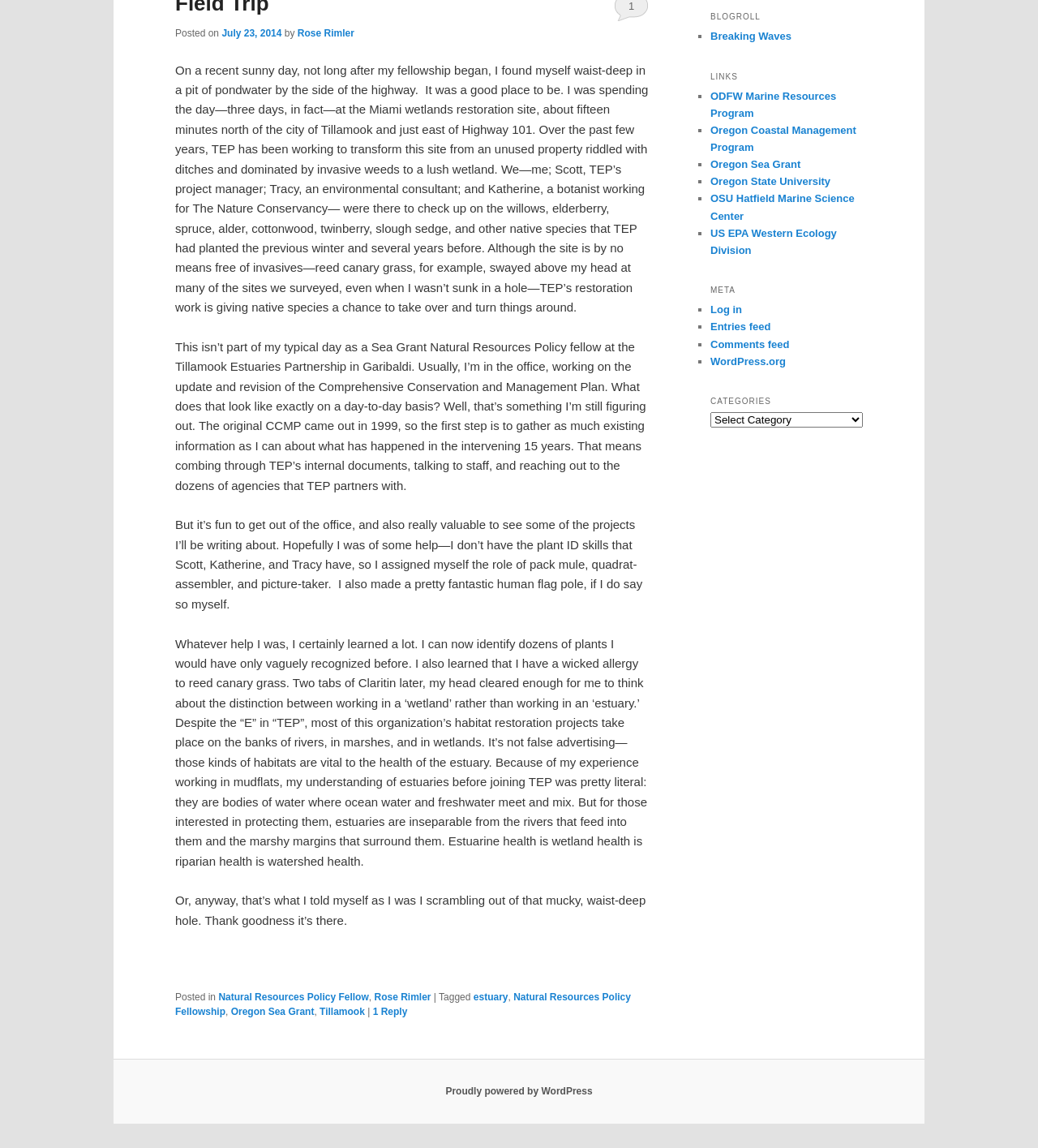Based on the element description Proudly powered by WordPress, identify the bounding box coordinates for the UI element. The coordinates should be in the format (top-left x, top-left y, bottom-right x, bottom-right y) and within the 0 to 1 range.

[0.429, 0.946, 0.571, 0.956]